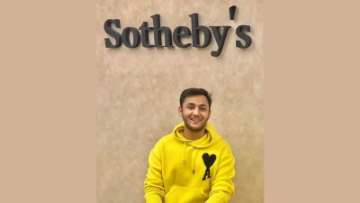What is the tone of the backdrop?
Please respond to the question with a detailed and thorough explanation.

The backdrop appears to be a neutral-toned wall, which further emphasizes the branding of Sotheby's and creates a clean and simple setting for the image.